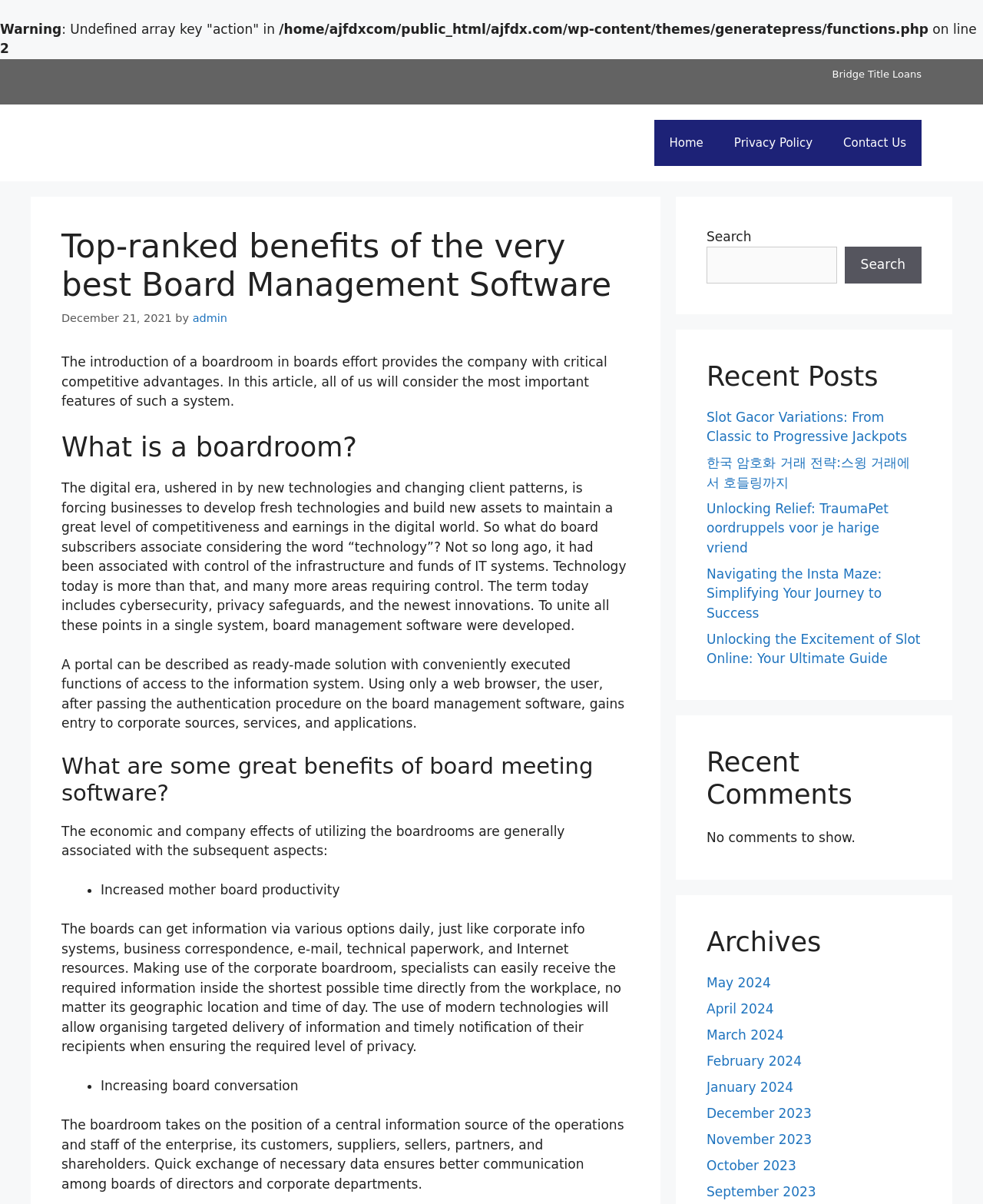Could you locate the bounding box coordinates for the section that should be clicked to accomplish this task: "Read the 'Top-ranked benefits of the very best Board Management Software' article".

[0.062, 0.189, 0.641, 0.253]